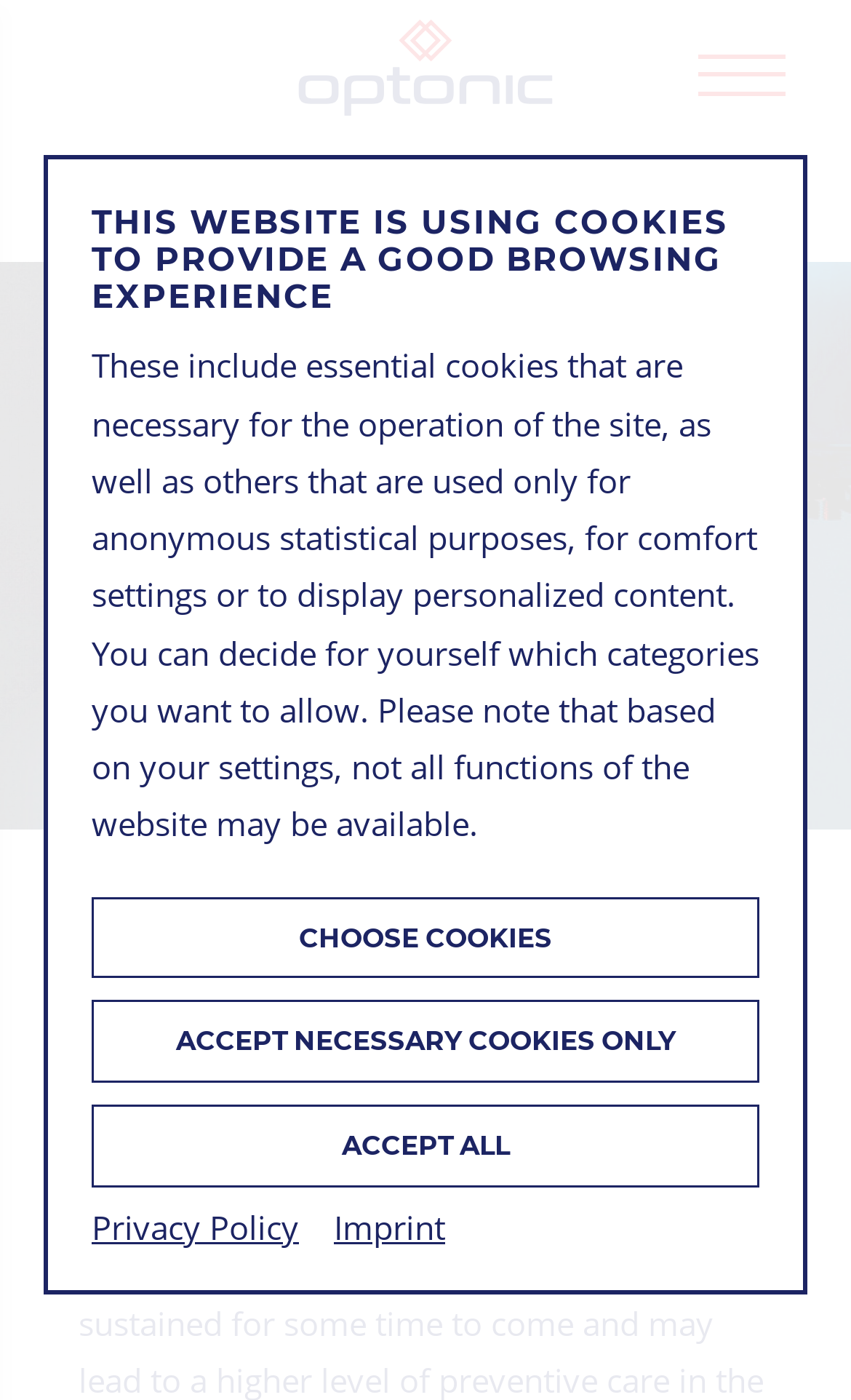Identify and extract the main heading of the webpage.

PHARMACEUTICAL MARKET WITH STEADY GROWTH